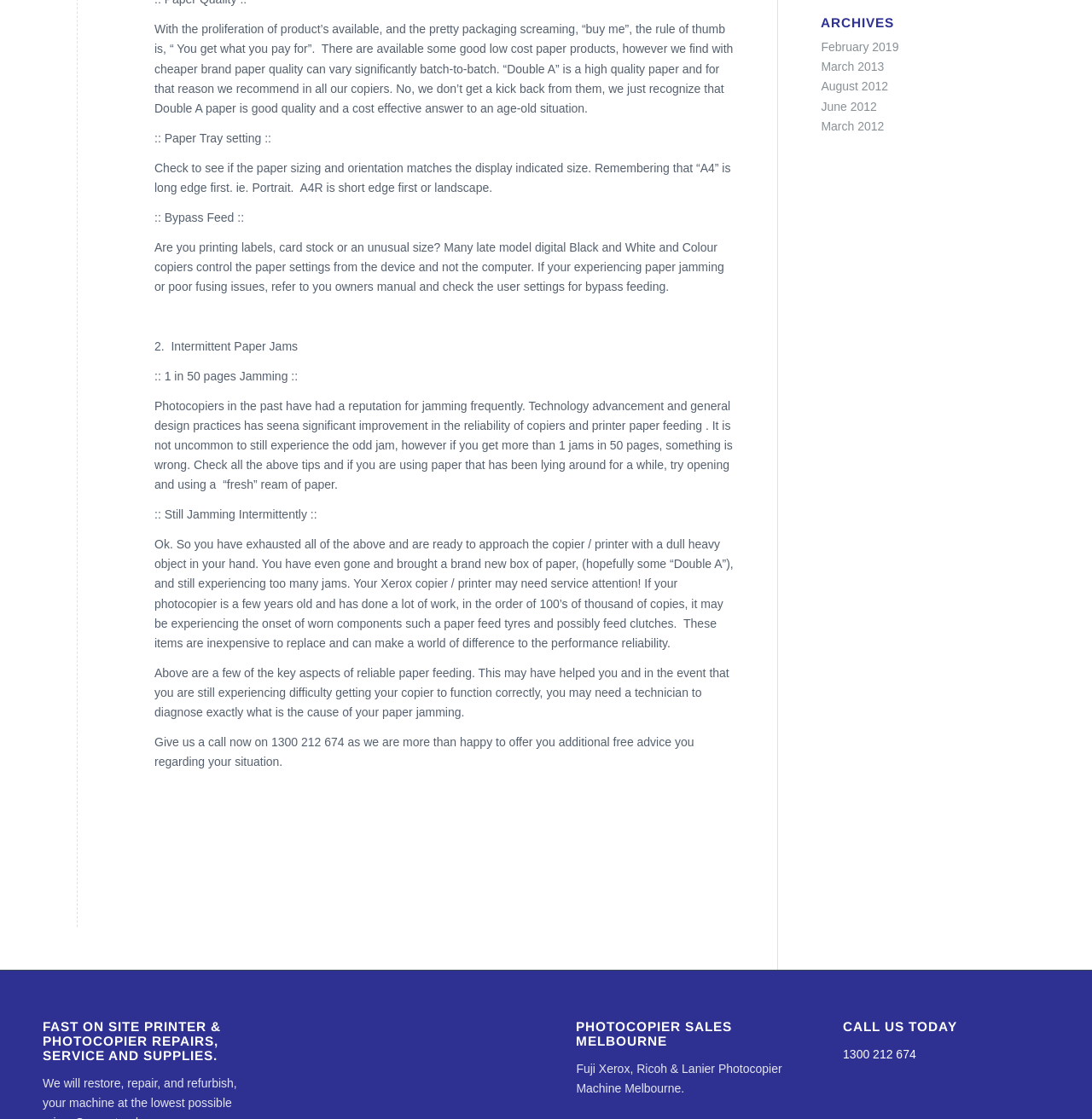Extract the bounding box for the UI element that matches this description: "March 2012".

[0.752, 0.106, 0.81, 0.119]